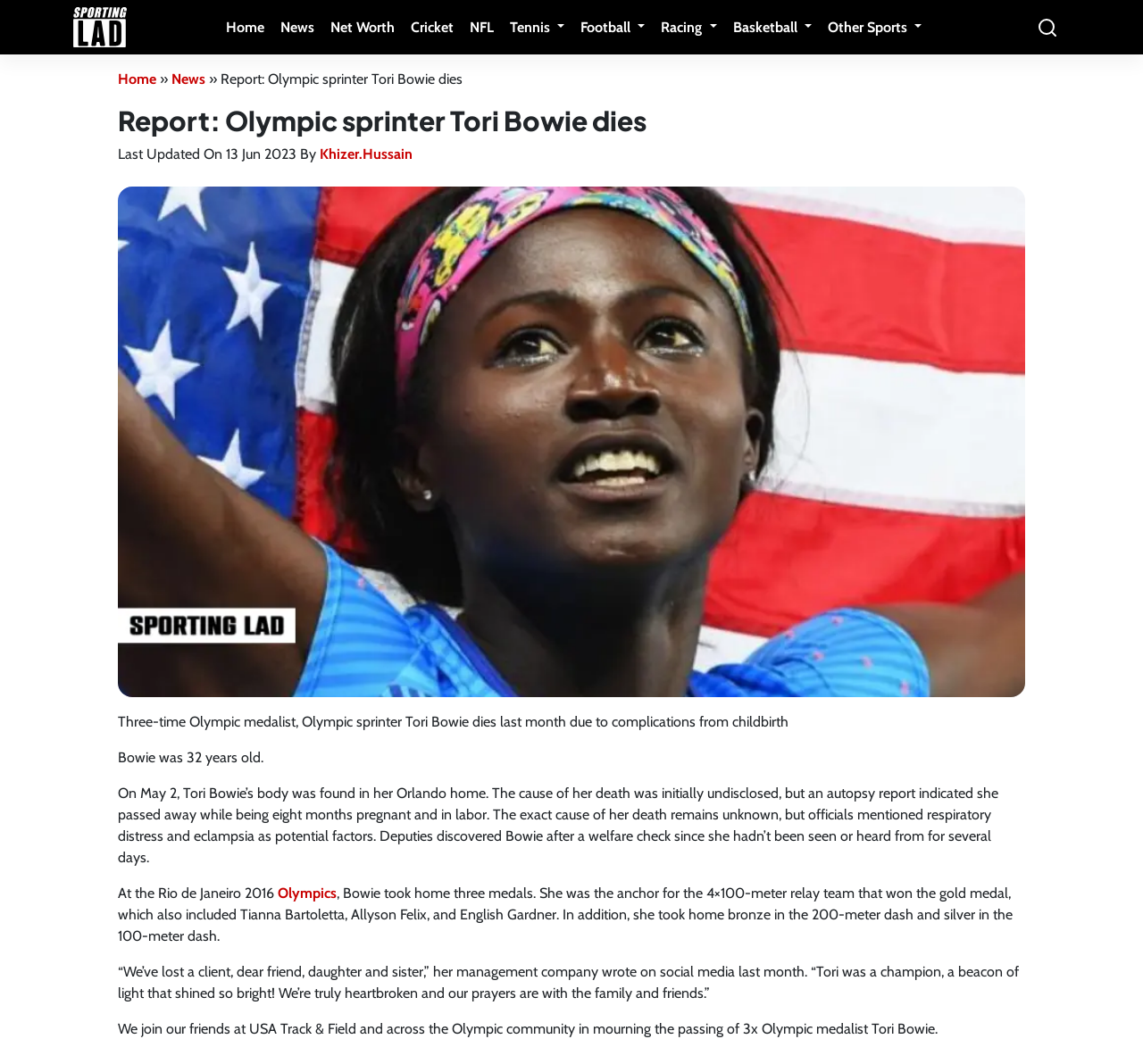Respond to the question below with a single word or phrase:
What was the cause of Tori Bowie's death?

Complications from childbirth